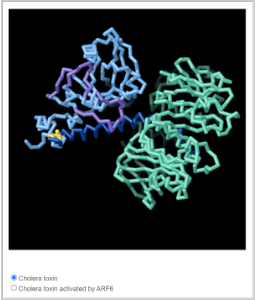What triggers the conformational variations in cholera toxin?
Provide a detailed answer to the question using information from the image.

According to the caption, the conformational variations in cholera toxin are activated by ARF6, which suggests that ARF6 is the trigger or activator of these changes.